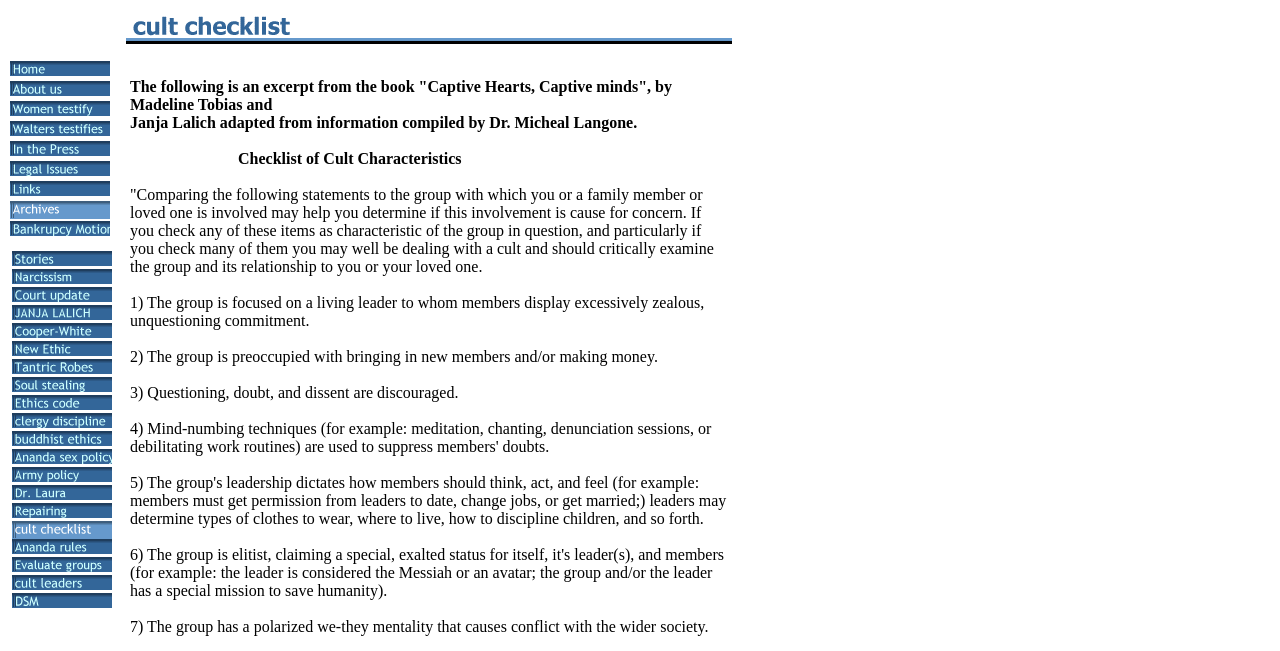Create a detailed narrative describing the layout and content of the webpage.

This webpage appears to be a website dedicated to exposing alleged abuses and misconduct by Ananda Church of Self-Realization and its leader, Swami Kriyananda. The page is divided into several sections, with a prominent navigation menu at the top.

At the top of the page, there are four small images, each occupying a quarter of the width of the page. Below these images, there is a navigation menu with eight links: Home, About us, Women testify, Walters testifies, In the Press, Legal Issues, Links, and Archives. Each link has a corresponding image.

The main content of the page is a table with multiple rows, each containing a link with a descriptive title. The links are organized into categories, with titles such as "Stories", "Narcissism", "Court update", "JANJA LALICH", "Cooper-White", and "New Ethic". Each link has a corresponding image.

The overall layout of the page is simple and easy to navigate, with a focus on providing access to various resources and information related to the alleged abuses and misconduct of Ananda Church of Self-Realization.